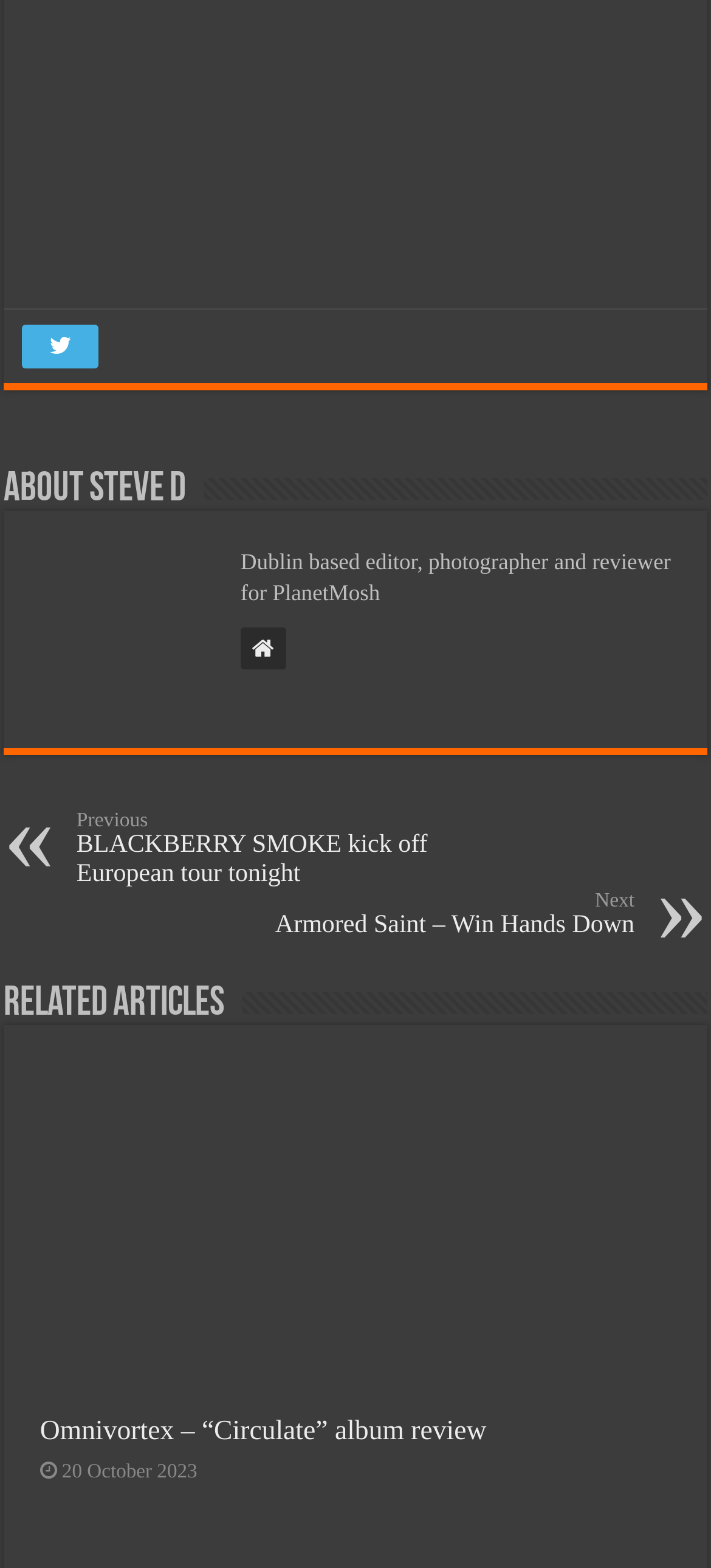Provide your answer in one word or a succinct phrase for the question: 
How many links are above the 'Related Articles' heading?

3